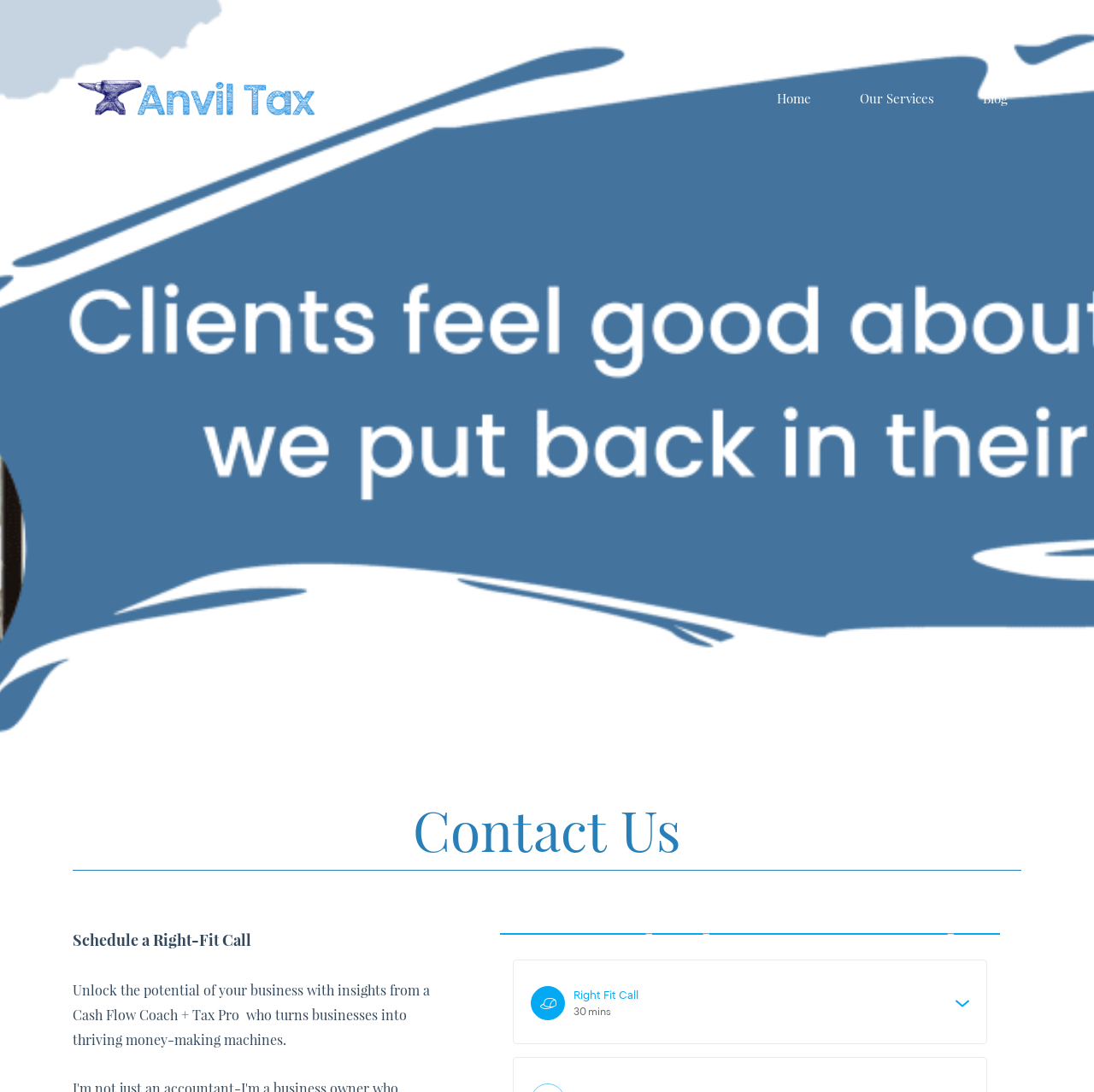Determine the bounding box coordinates for the UI element matching this description: "Our Services".

[0.773, 0.078, 0.866, 0.102]